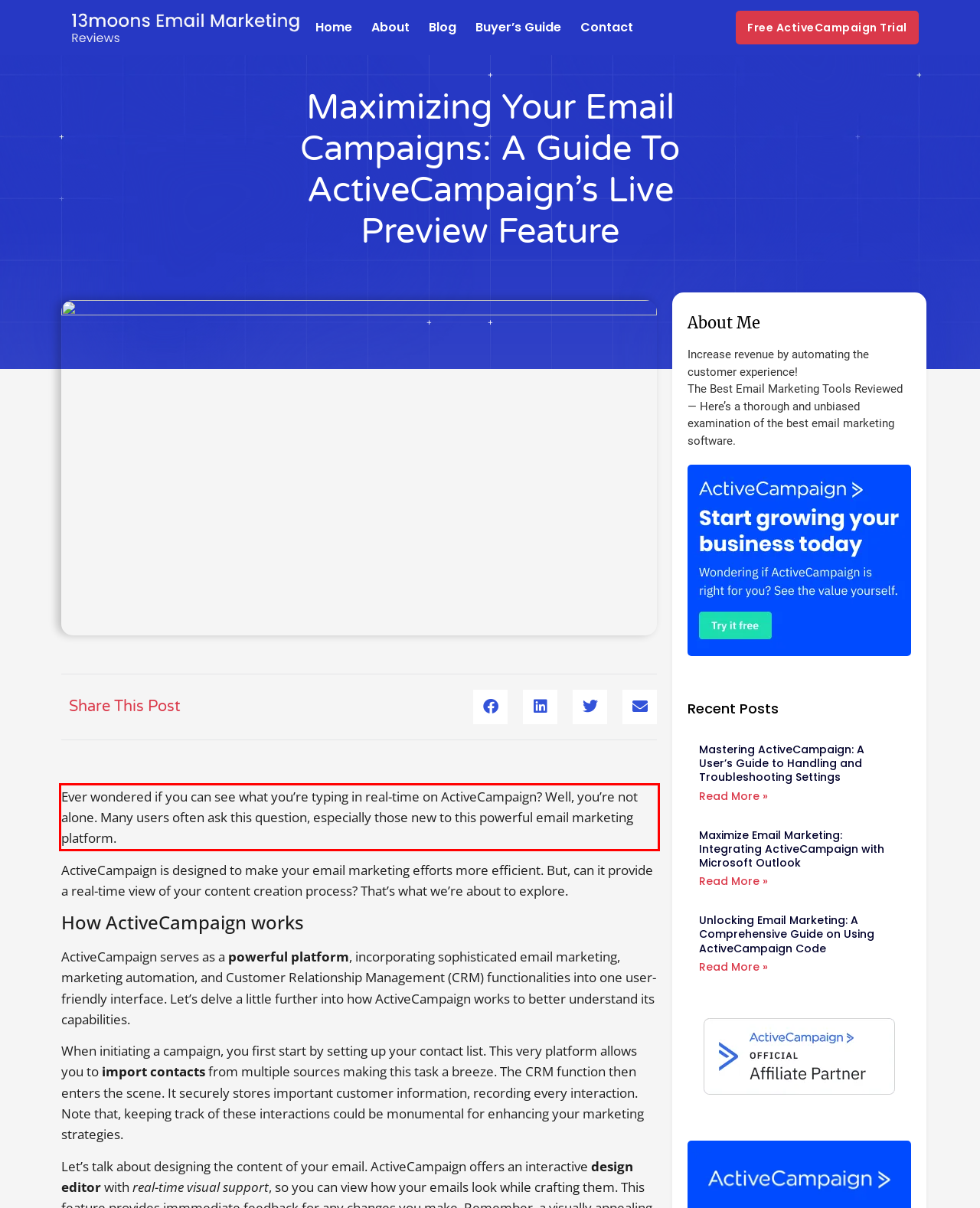Analyze the webpage screenshot and use OCR to recognize the text content in the red bounding box.

Ever wondered if you can see what you’re typing in real-time on ActiveCampaign? Well, you’re not alone. Many users often ask this question, especially those new to this powerful email marketing platform.